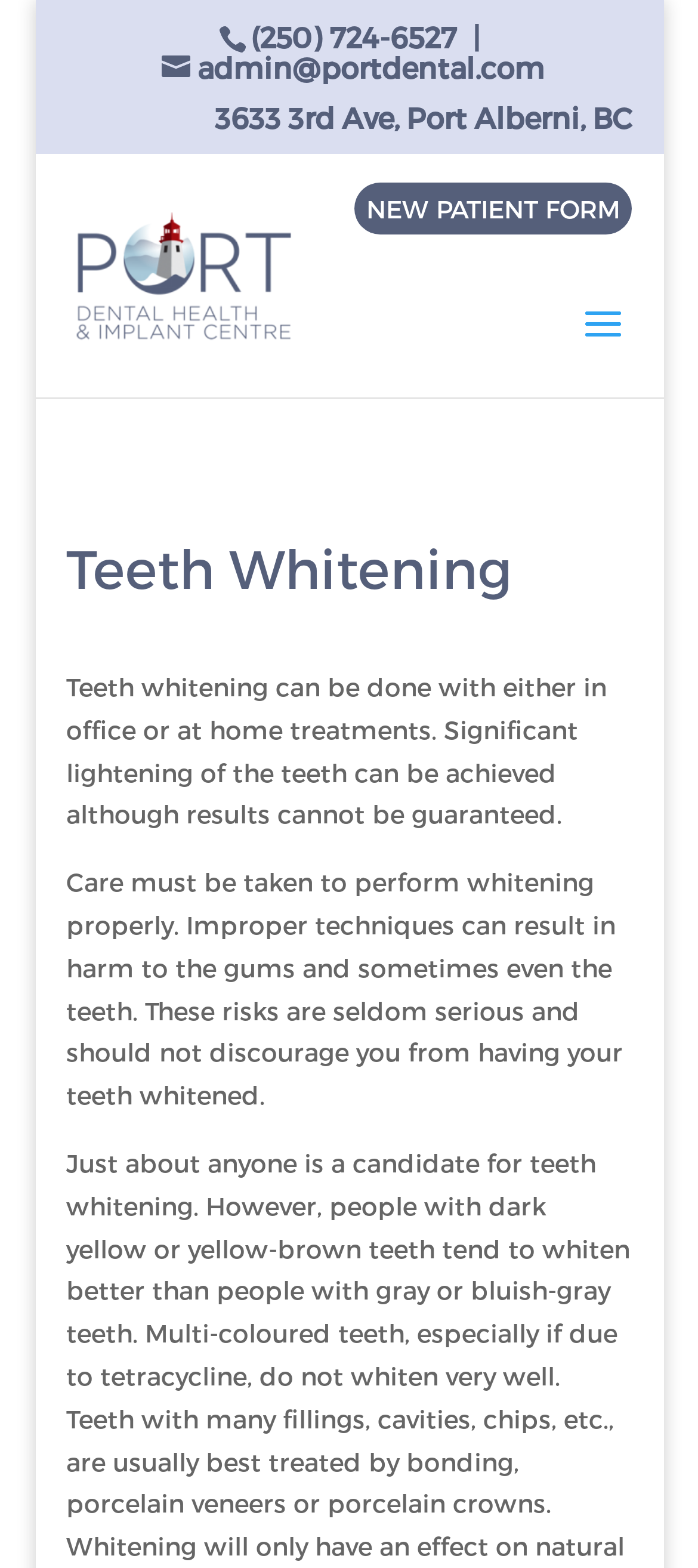What is the purpose of teeth whitening?
Please ensure your answer to the question is detailed and covers all necessary aspects.

I found the purpose of teeth whitening by reading the StaticText element which says 'Teeth whitening can be done with either in office or at home treatments. Significant lightening of the teeth can be achieved although results cannot be guaranteed.'